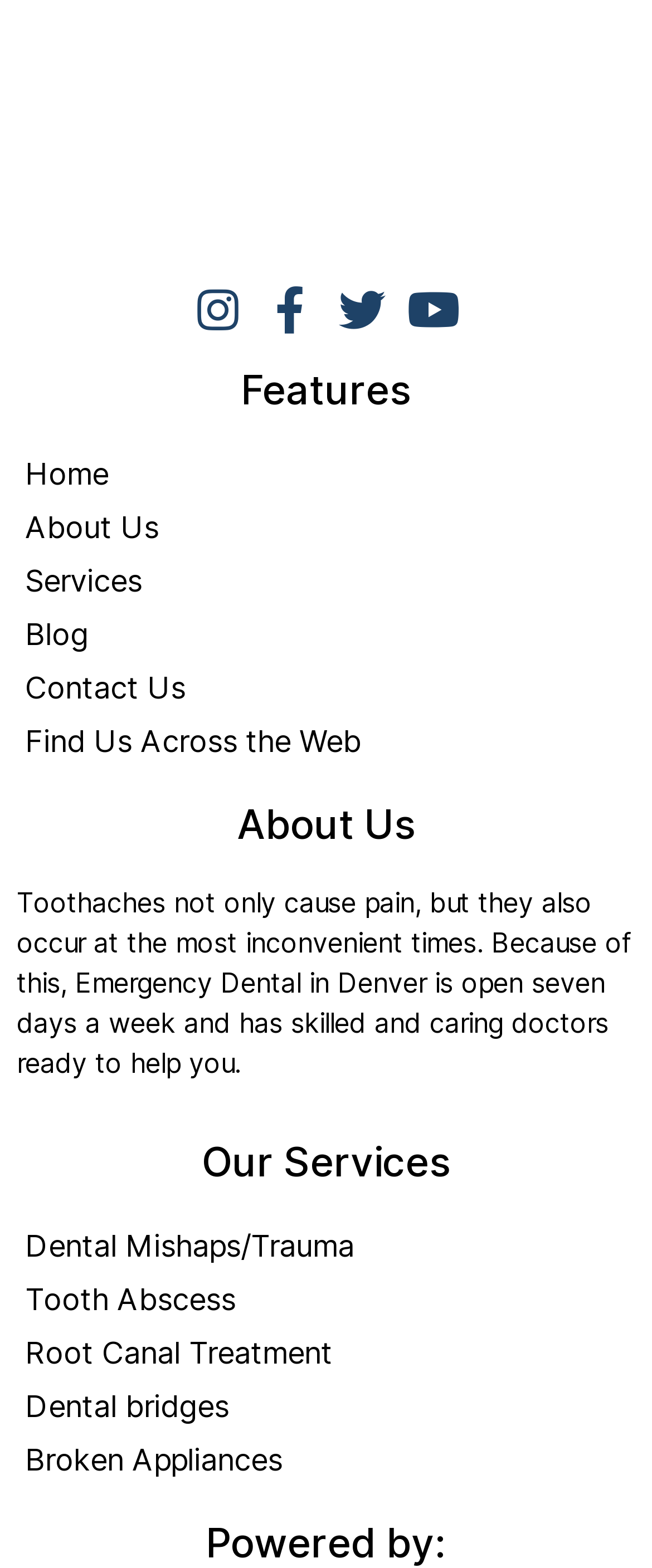Provide the bounding box coordinates for the UI element described in this sentence: "Home". The coordinates should be four float values between 0 and 1, i.e., [left, top, right, bottom].

[0.026, 0.286, 0.974, 0.32]